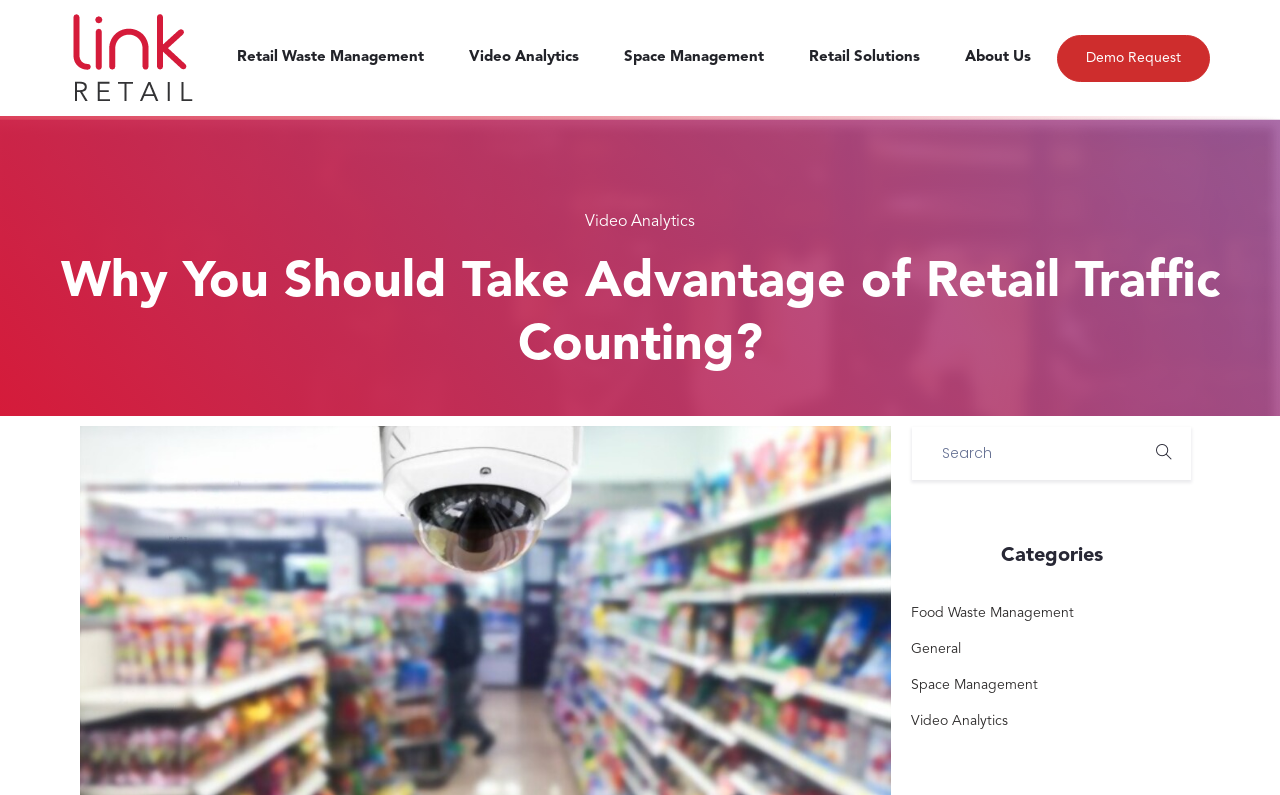Locate the bounding box coordinates of the area to click to fulfill this instruction: "Explore the Wagner Daily PRO membership". The bounding box should be presented as four float numbers between 0 and 1, in the order [left, top, right, bottom].

None